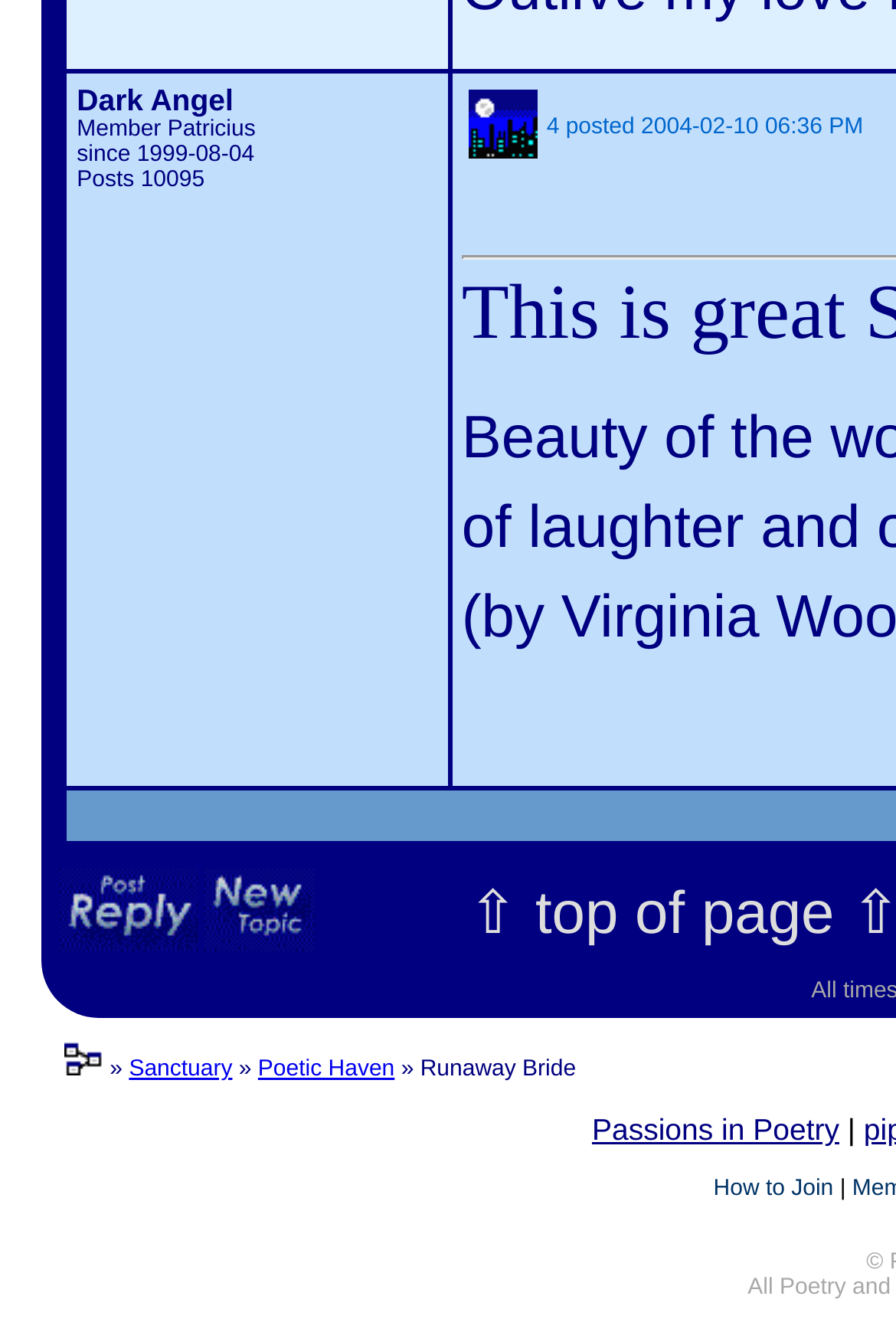Locate the UI element described by Sanctuary and provide its bounding box coordinates. Use the format (top-left x, top-left y, bottom-right x, bottom-right y) with all values as floating point numbers between 0 and 1.

[0.144, 0.801, 0.259, 0.821]